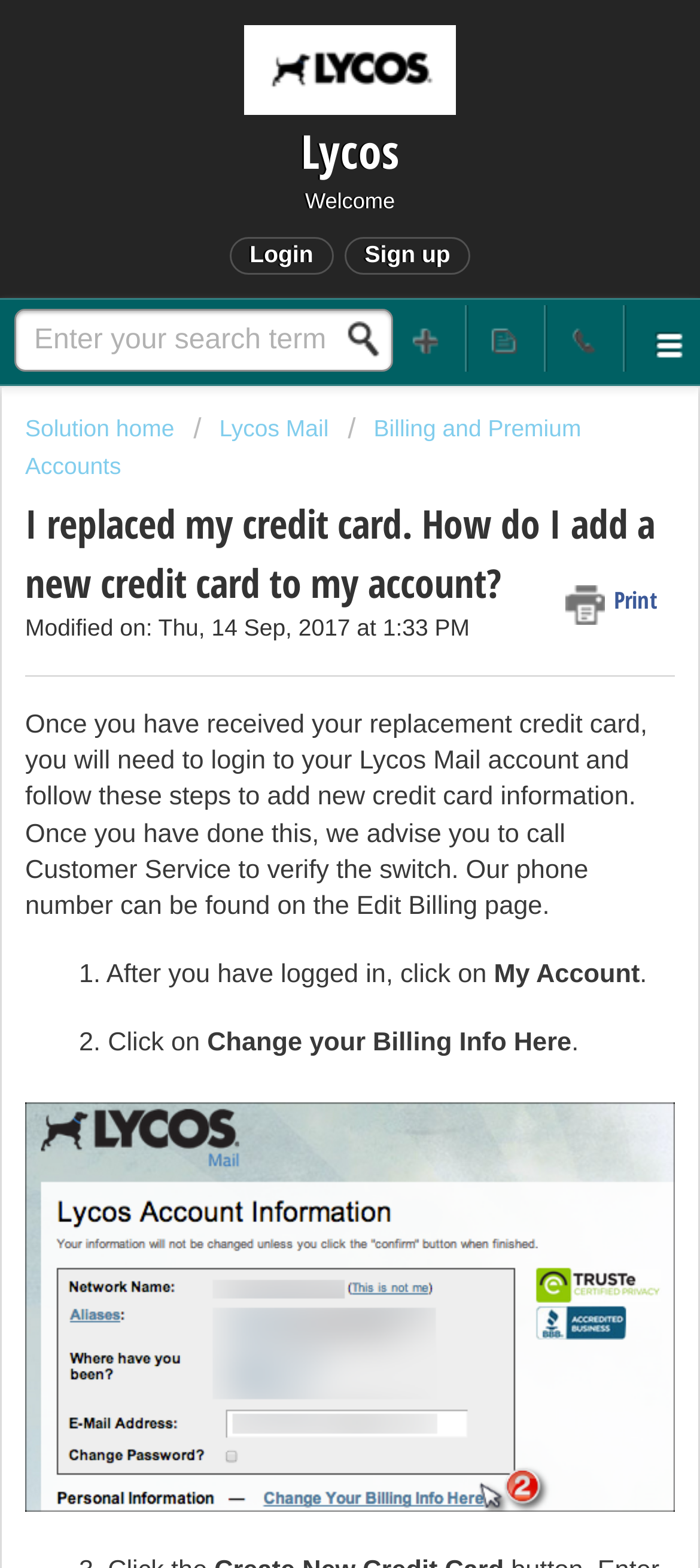What is the name of the mail service?
Please answer the question with a single word or phrase, referencing the image.

Lycos Mail